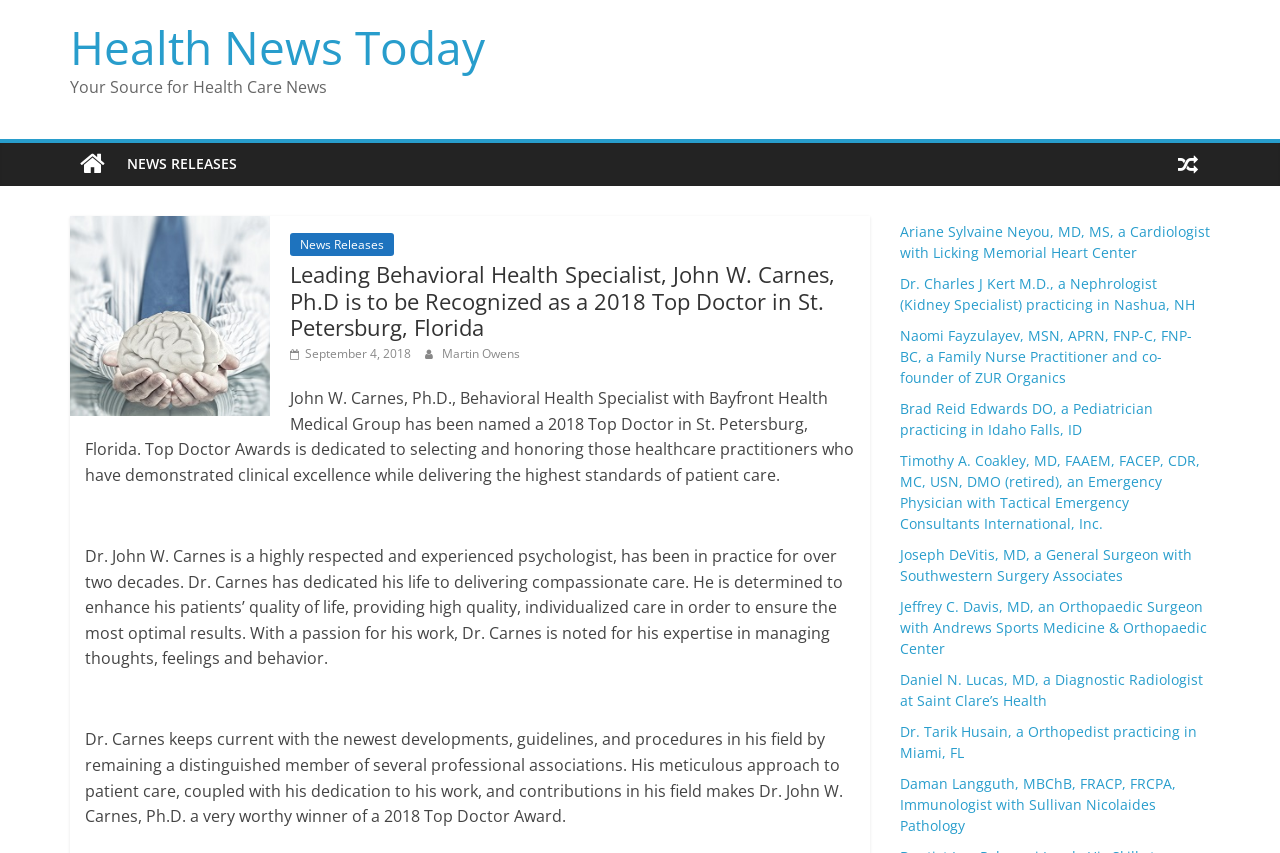What award did Dr. John W. Carnes receive?
Please give a detailed and elaborate answer to the question based on the image.

According to the webpage, Dr. John W. Carnes received the 2018 Top Doctor Award, as stated in the text 'has been named a 2018 Top Doctor in St. Petersburg, Florida'.